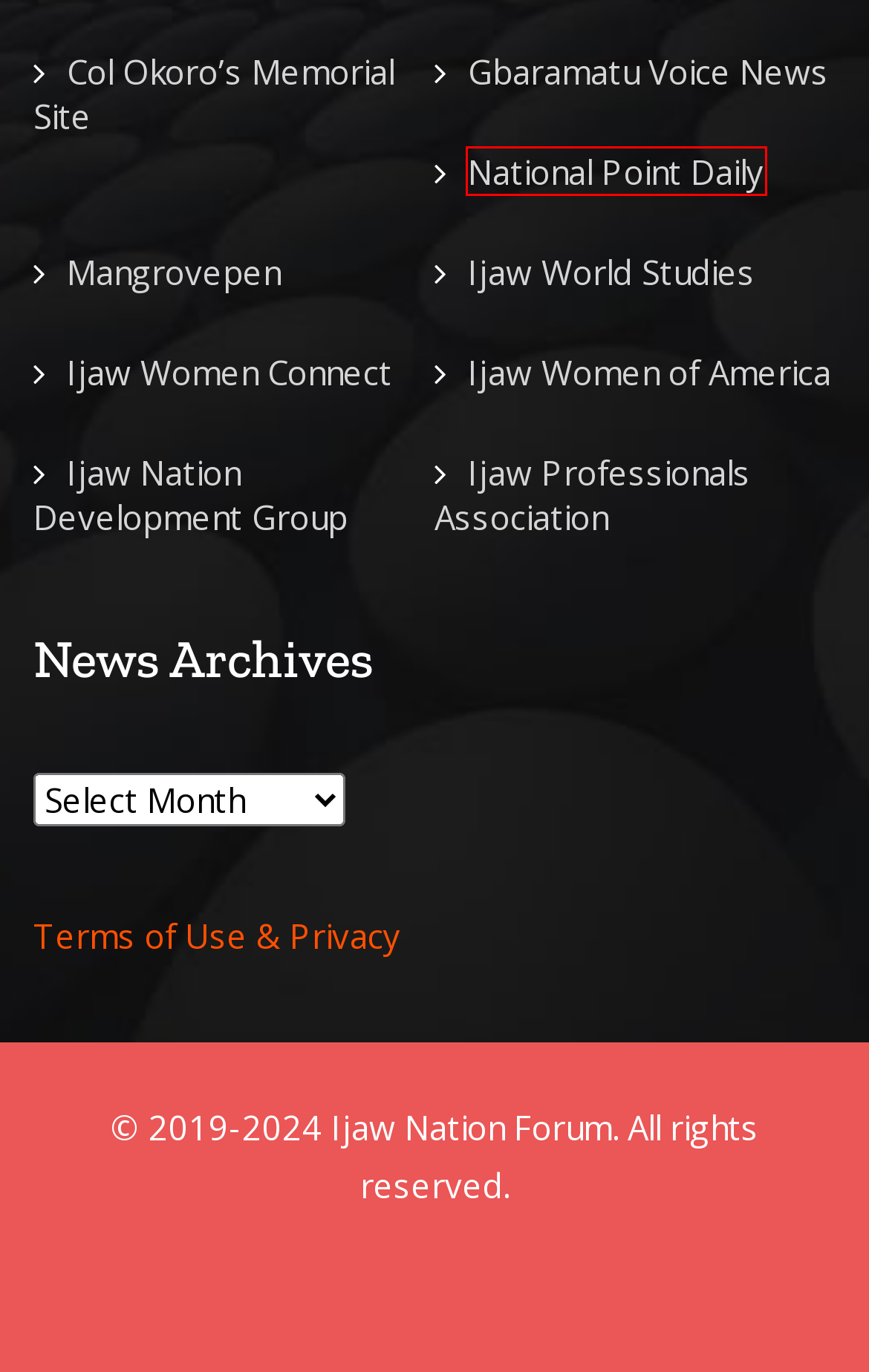You are given a webpage screenshot where a red bounding box highlights an element. Determine the most fitting webpage description for the new page that loads after clicking the element within the red bounding box. Here are the candidates:
A. Terms of Use – Ijaw Nation Forum
B. Gbaramatuvoice News » Gbaramatuvoice News
C. Ijaw Professionals Association
D. Ijaw Women of America Inc. | IWA
E. National Point Newspapers – Truth, Justice & Probity
F. INDG – Ijaw Nation Development Group – Ijaw Nation Development Group
G. Ijaw (IZON) World Studies – Ijaw and African World Studies
H. Account Suspended

E